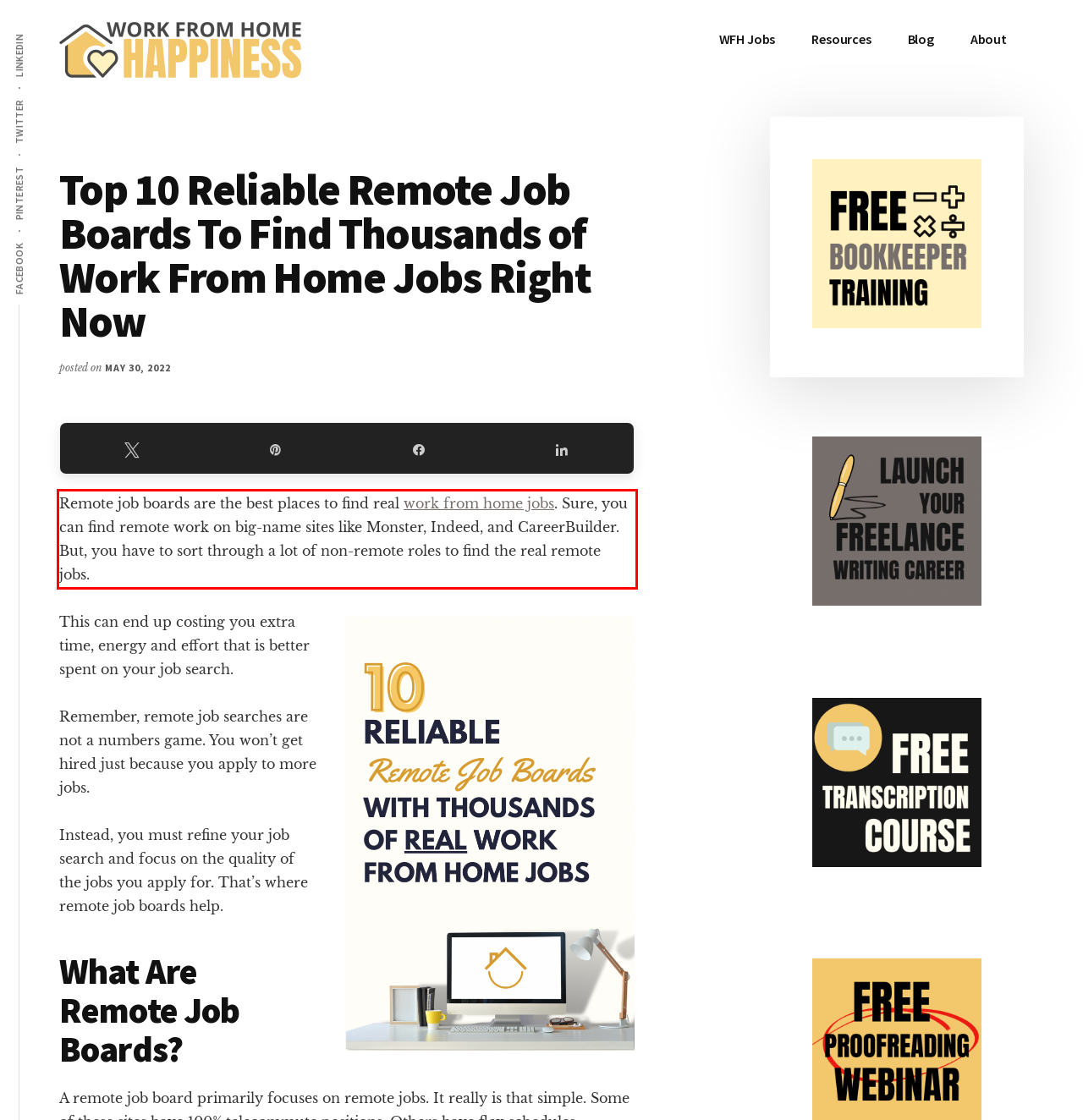Given a screenshot of a webpage, locate the red bounding box and extract the text it encloses.

Remote job boards are the best places to find real work from home jobs. Sure, you can find remote work on big-name sites like Monster, Indeed, and CareerBuilder. But, you have to sort through a lot of non-remote roles to find the real remote jobs.